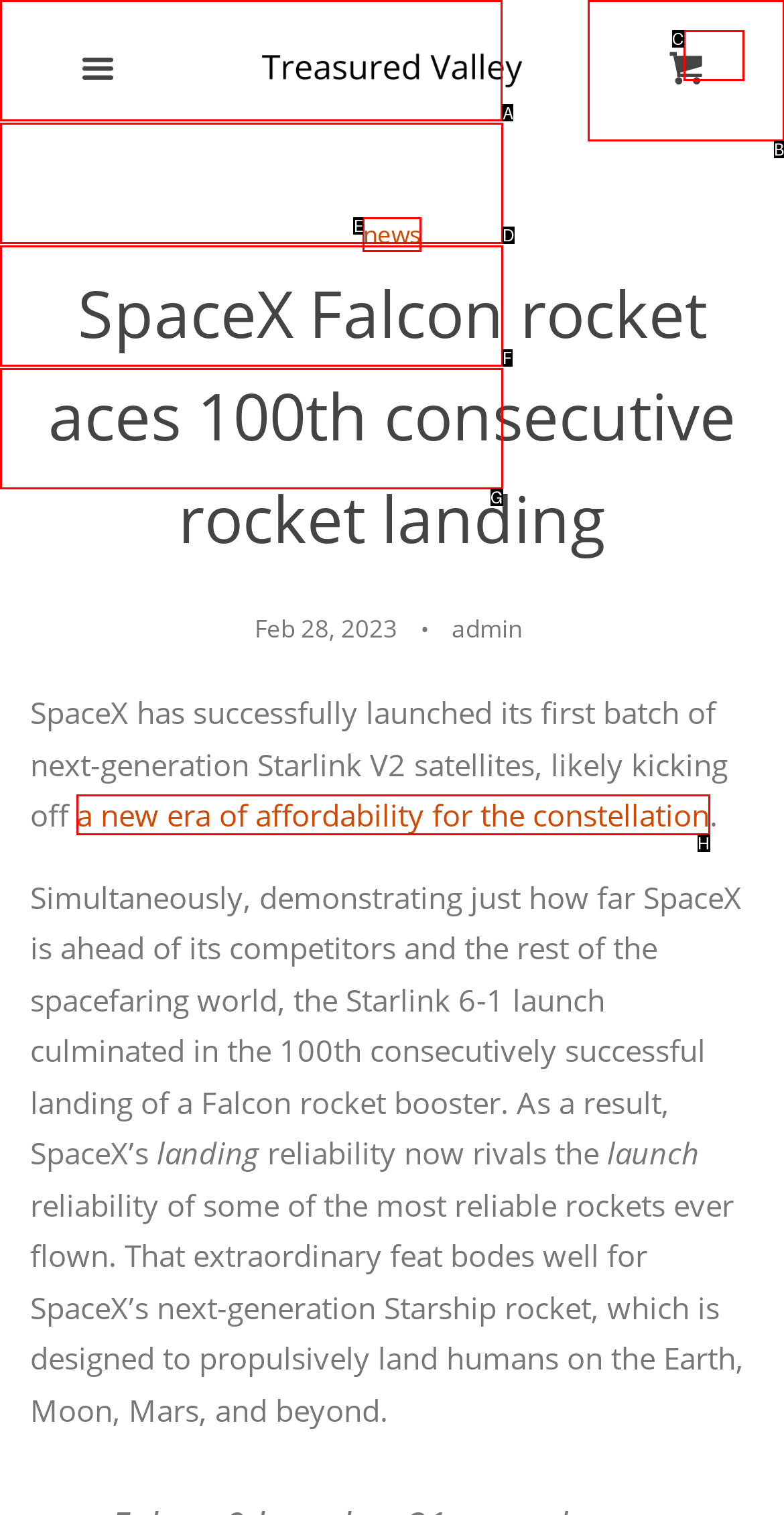Look at the highlighted elements in the screenshot and tell me which letter corresponds to the task: Click the 'Home' link.

A